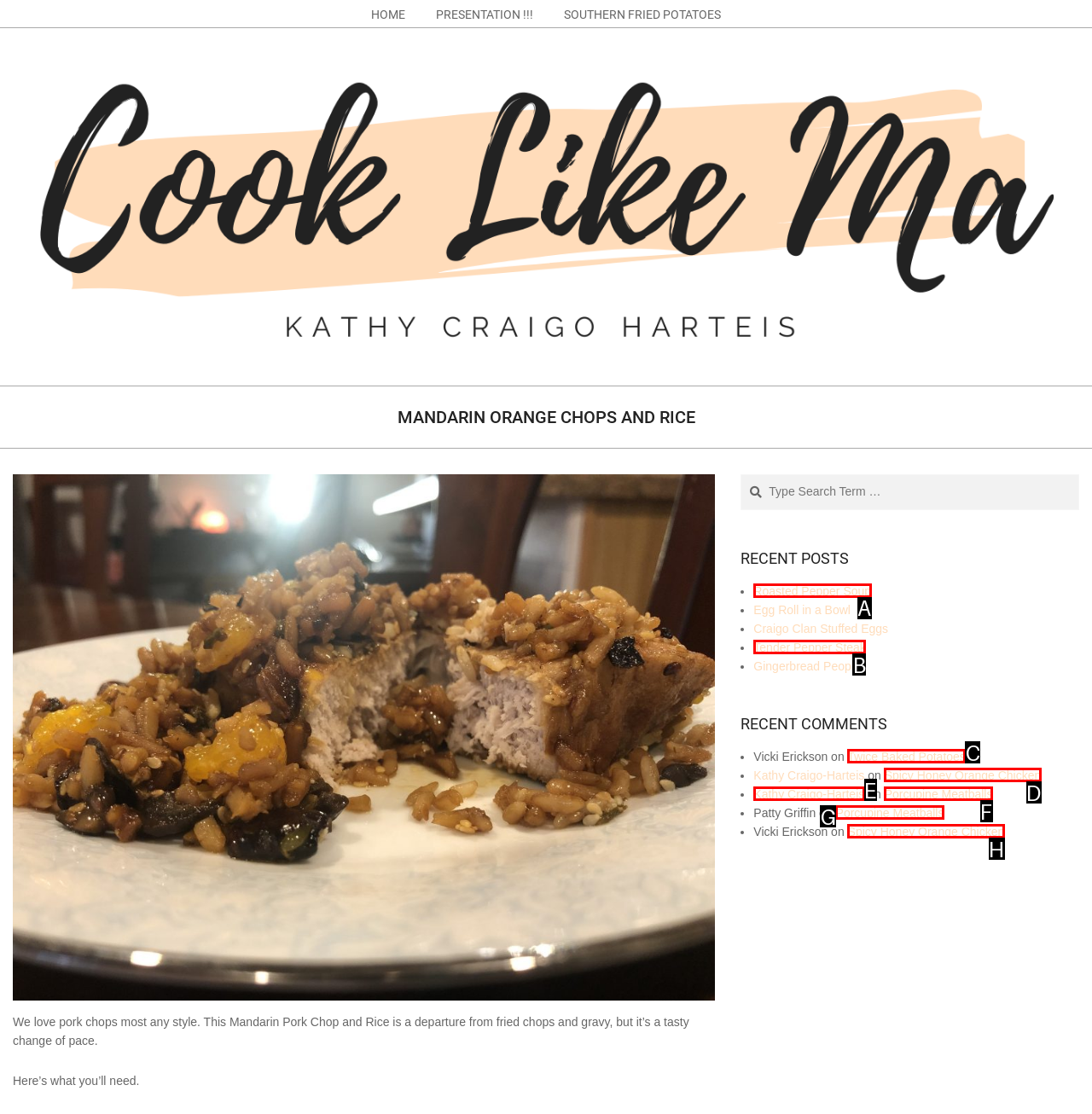Determine the appropriate lettered choice for the task: Click on the 'Roasted Pepper Soup' link. Reply with the correct letter.

A